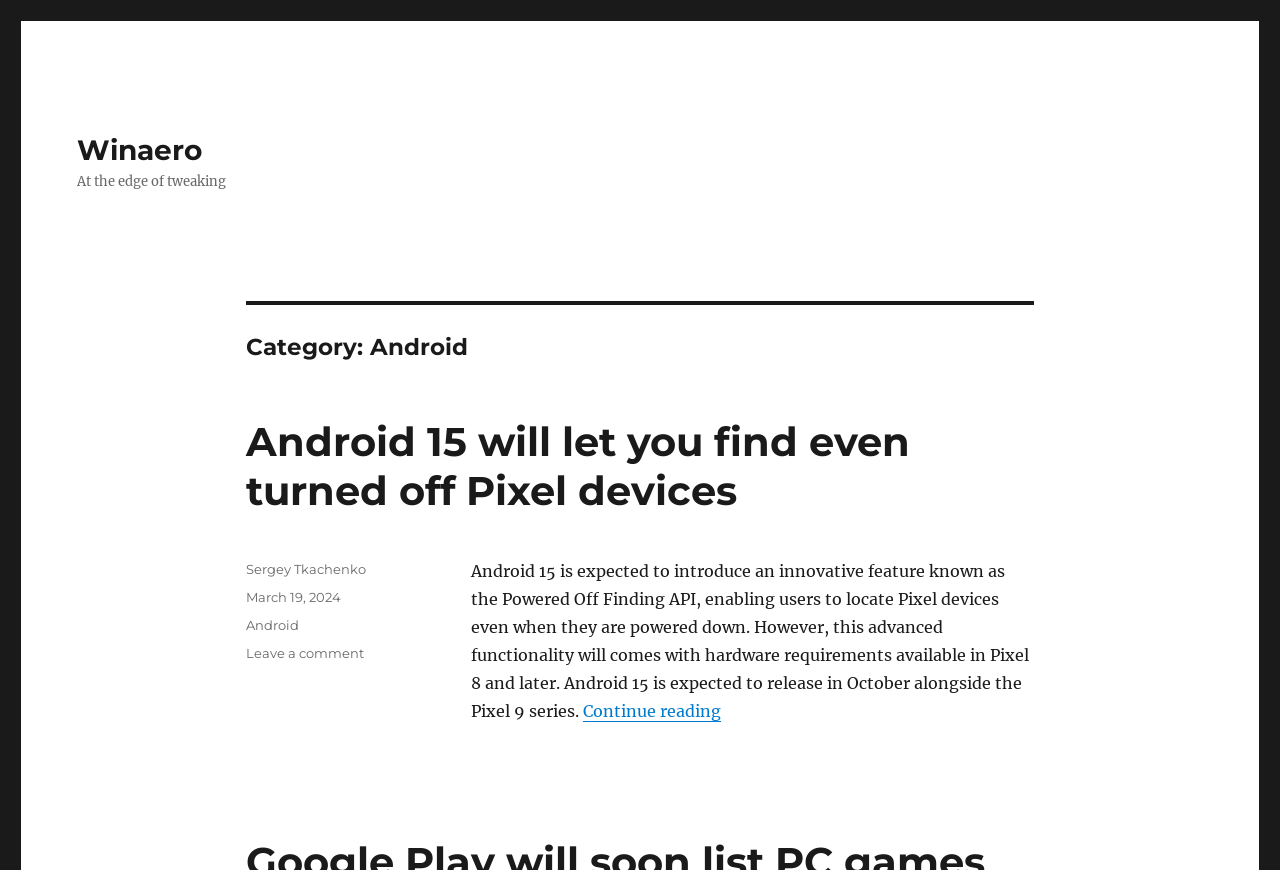What is the expected release month of Android 15? Based on the screenshot, please respond with a single word or phrase.

October